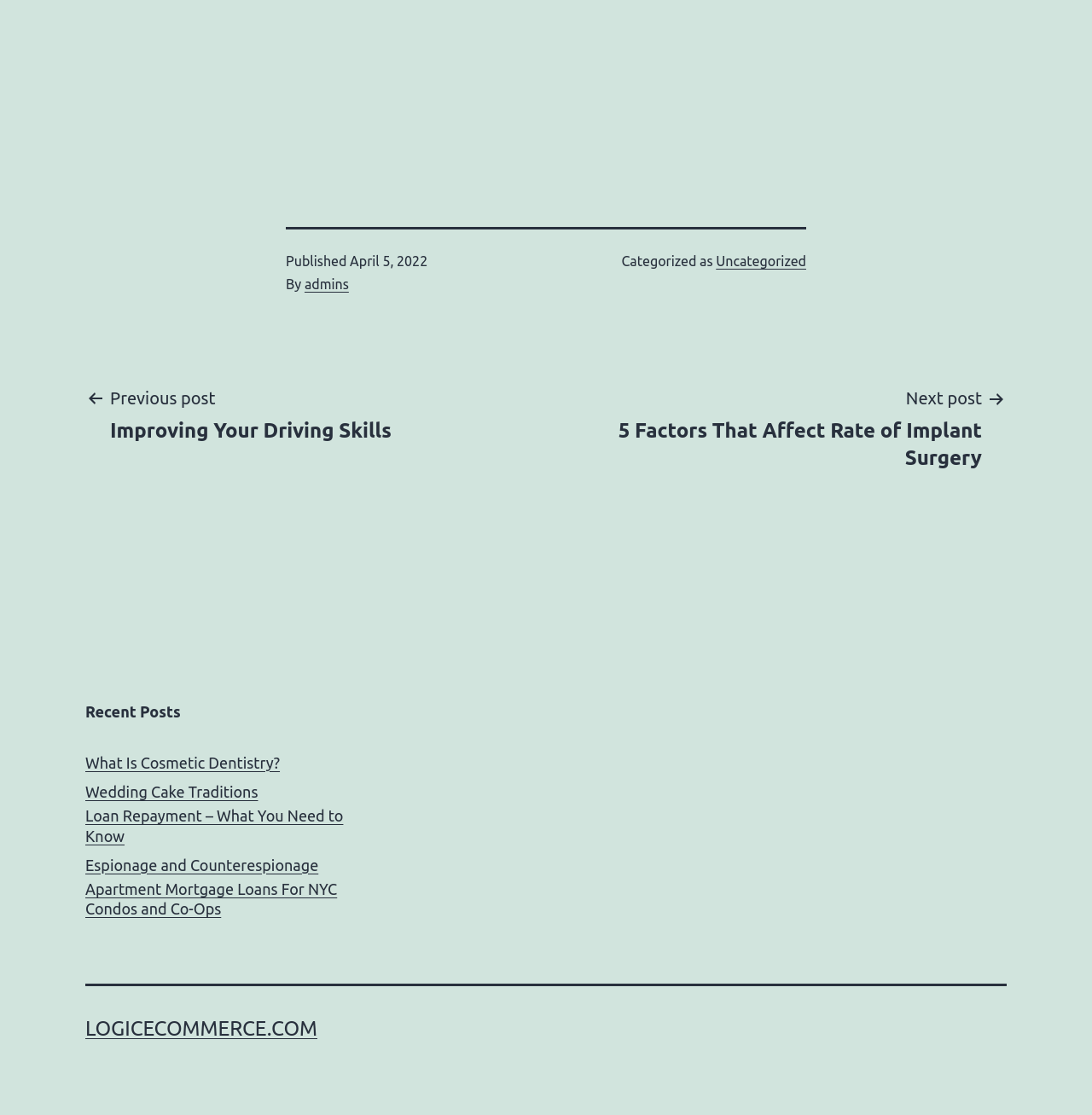Who is the author of the current post?
Answer the question with a single word or phrase derived from the image.

admins